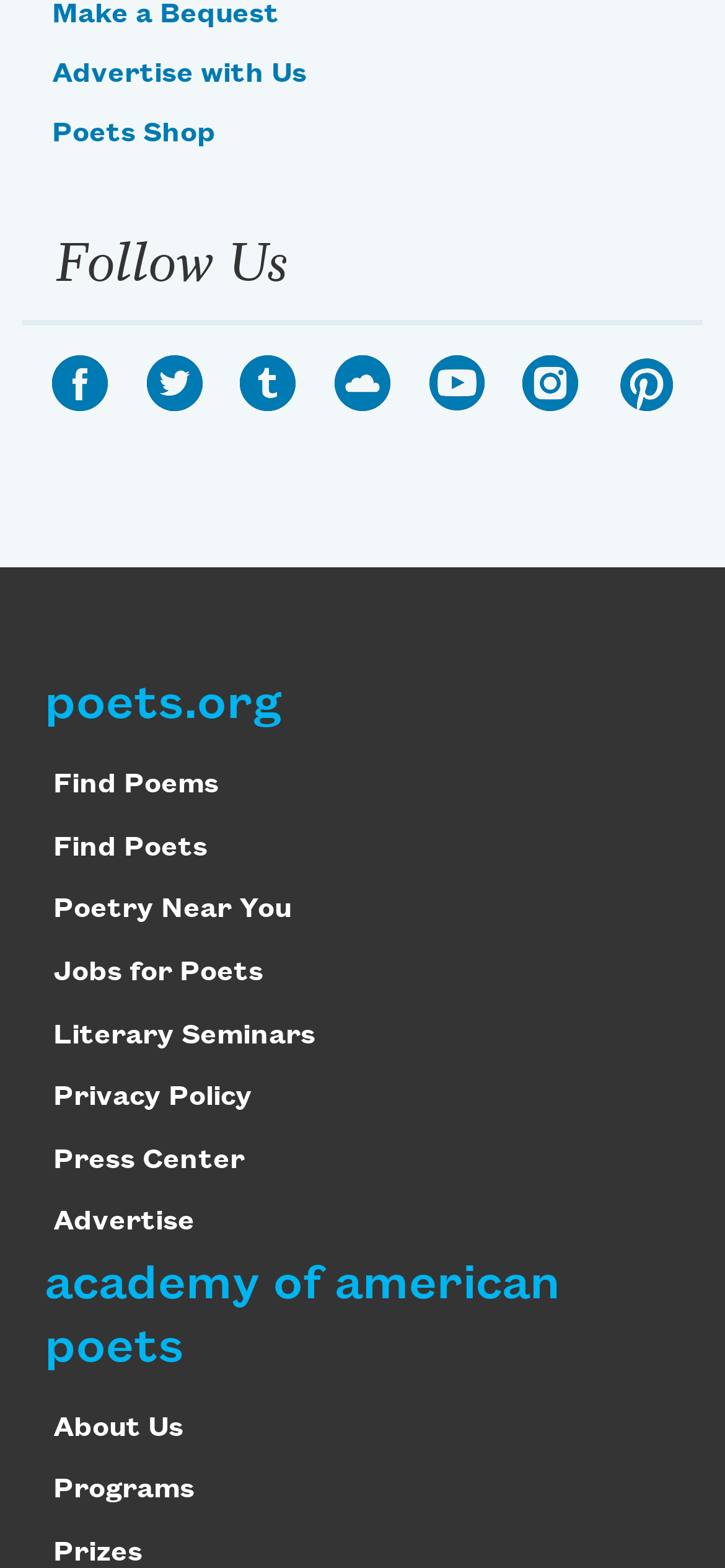Identify the bounding box coordinates necessary to click and complete the given instruction: "Follow us on Facebook".

[0.072, 0.226, 0.149, 0.262]